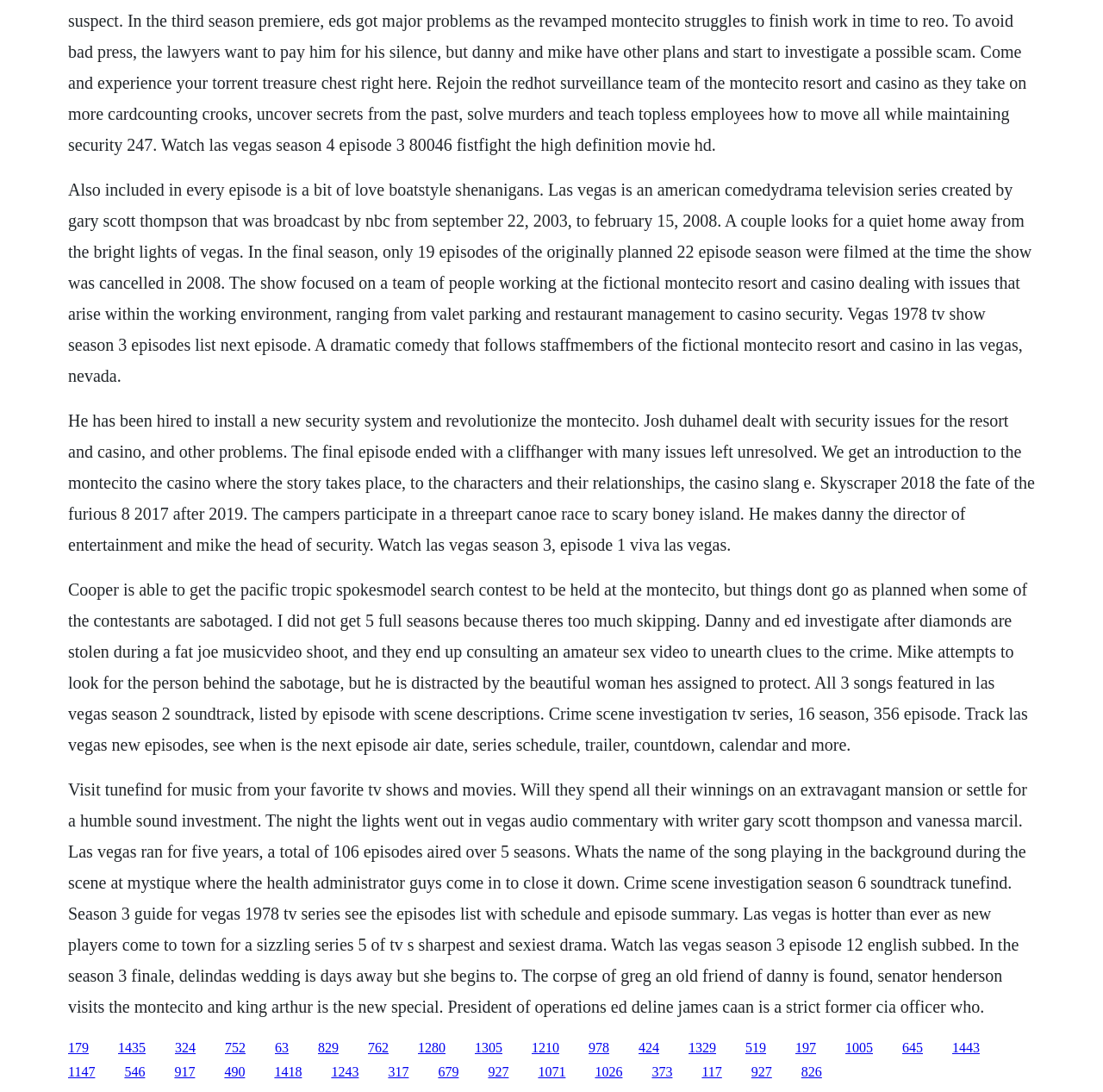Locate the bounding box coordinates of the element that needs to be clicked to carry out the instruction: "Click the link to watch Crime Scene Investigation TV series". The coordinates should be given as four float numbers ranging from 0 to 1, i.e., [left, top, right, bottom].

[0.534, 0.952, 0.552, 0.966]